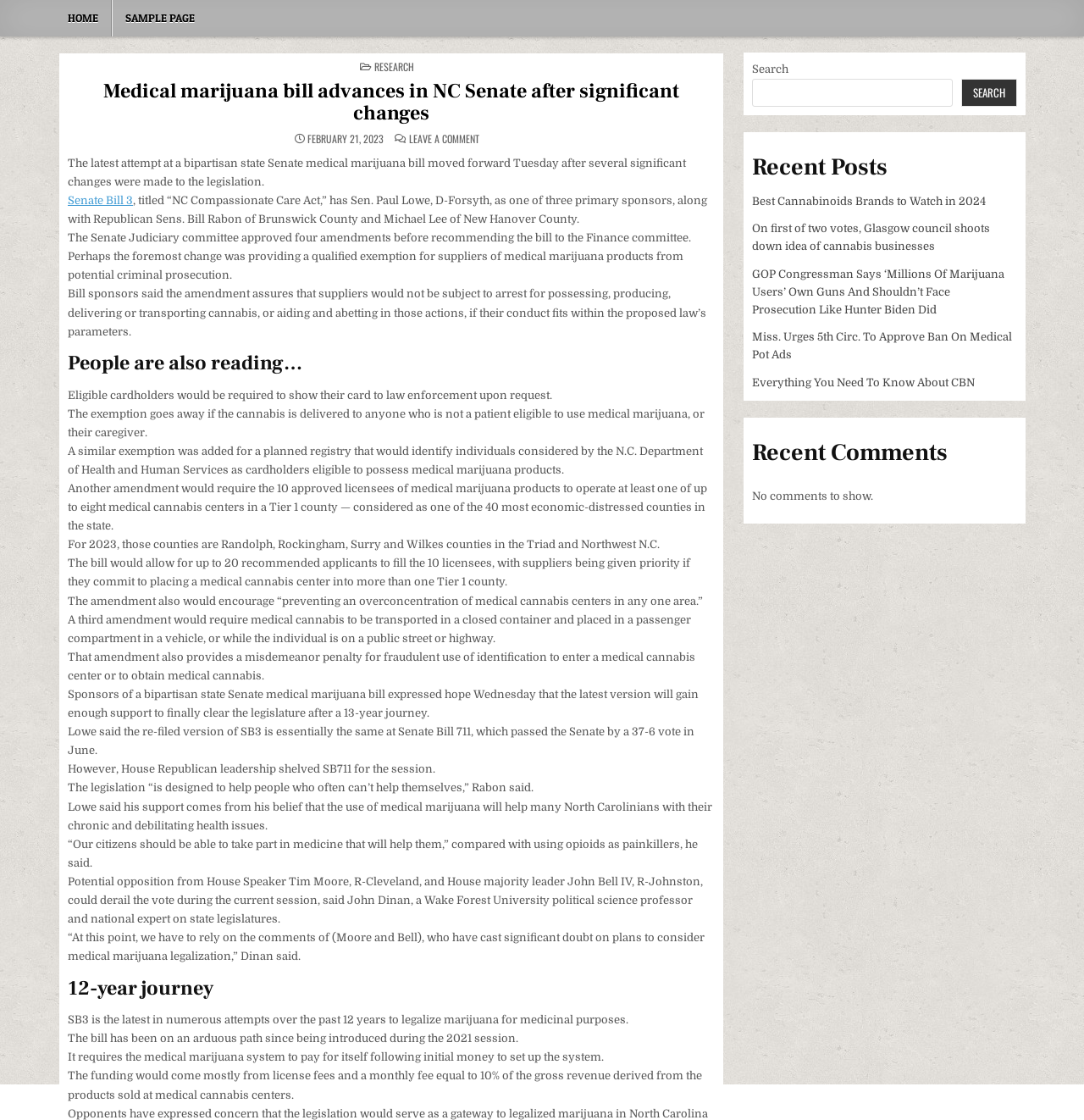What is the penalty for fraudulent use of identification to enter a medical cannabis center?
Please respond to the question with a detailed and well-explained answer.

I found the answer by looking at the text content of the webpage, specifically the sentence 'That amendment also provides a misdemeanor penalty for fraudulent use of identification to enter a medical cannabis center or to obtain medical cannabis.' which mentions the penalty.